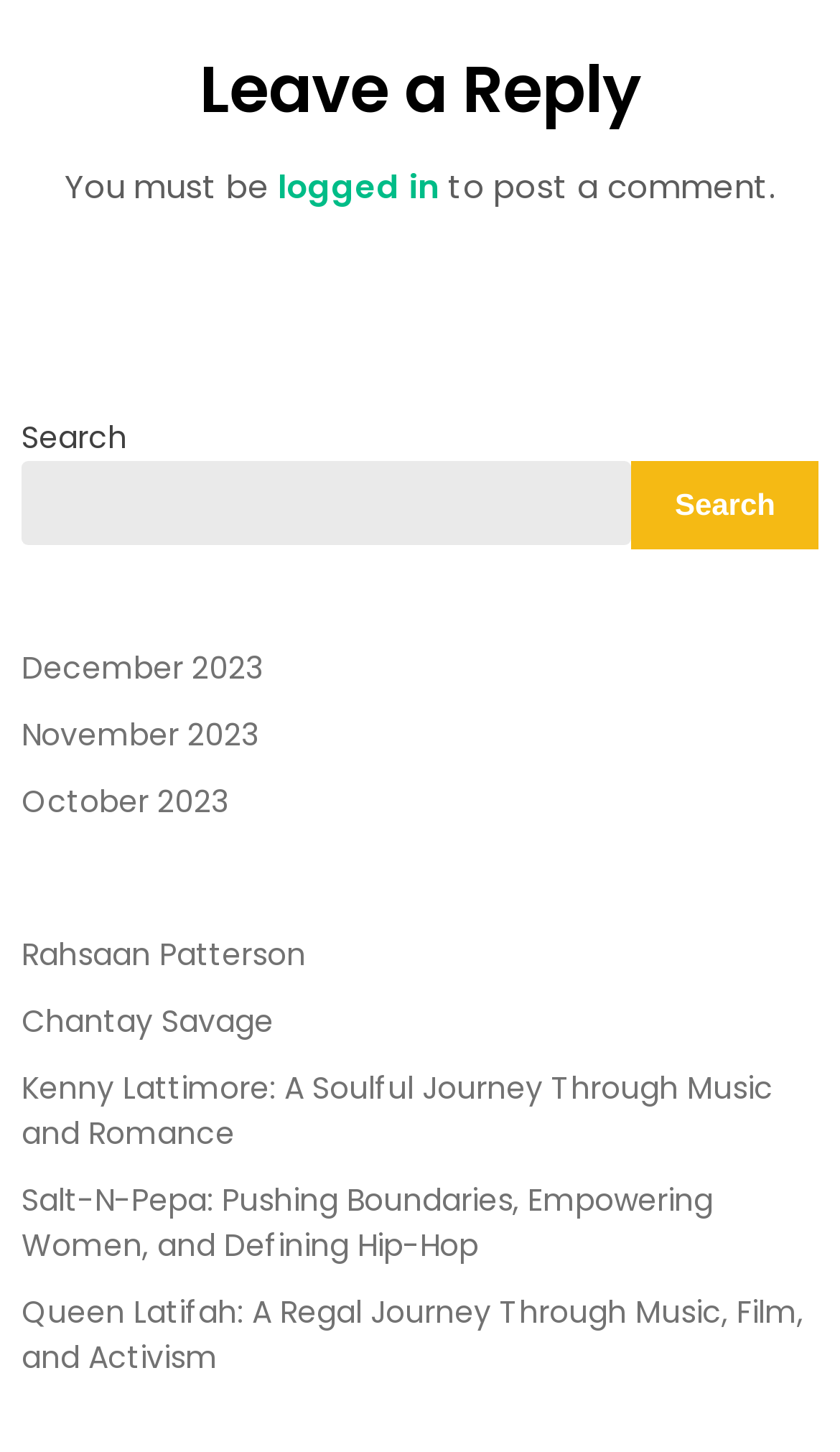Provide a one-word or one-phrase answer to the question:
What is the text of the first link on the webpage?

logged in